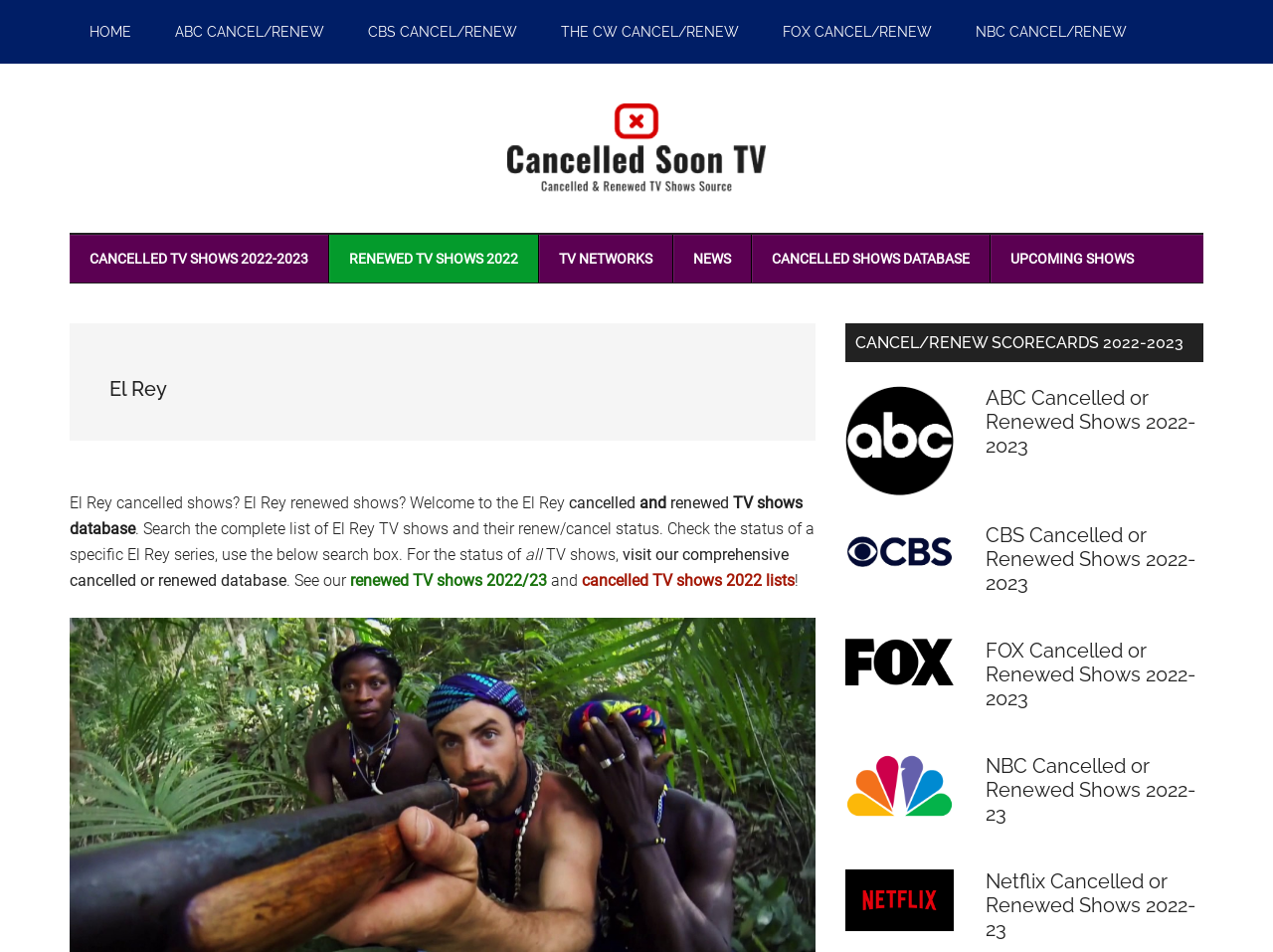What is the purpose of this webpage?
Please look at the screenshot and answer in one word or a short phrase.

Find cancelled or renewed TV shows